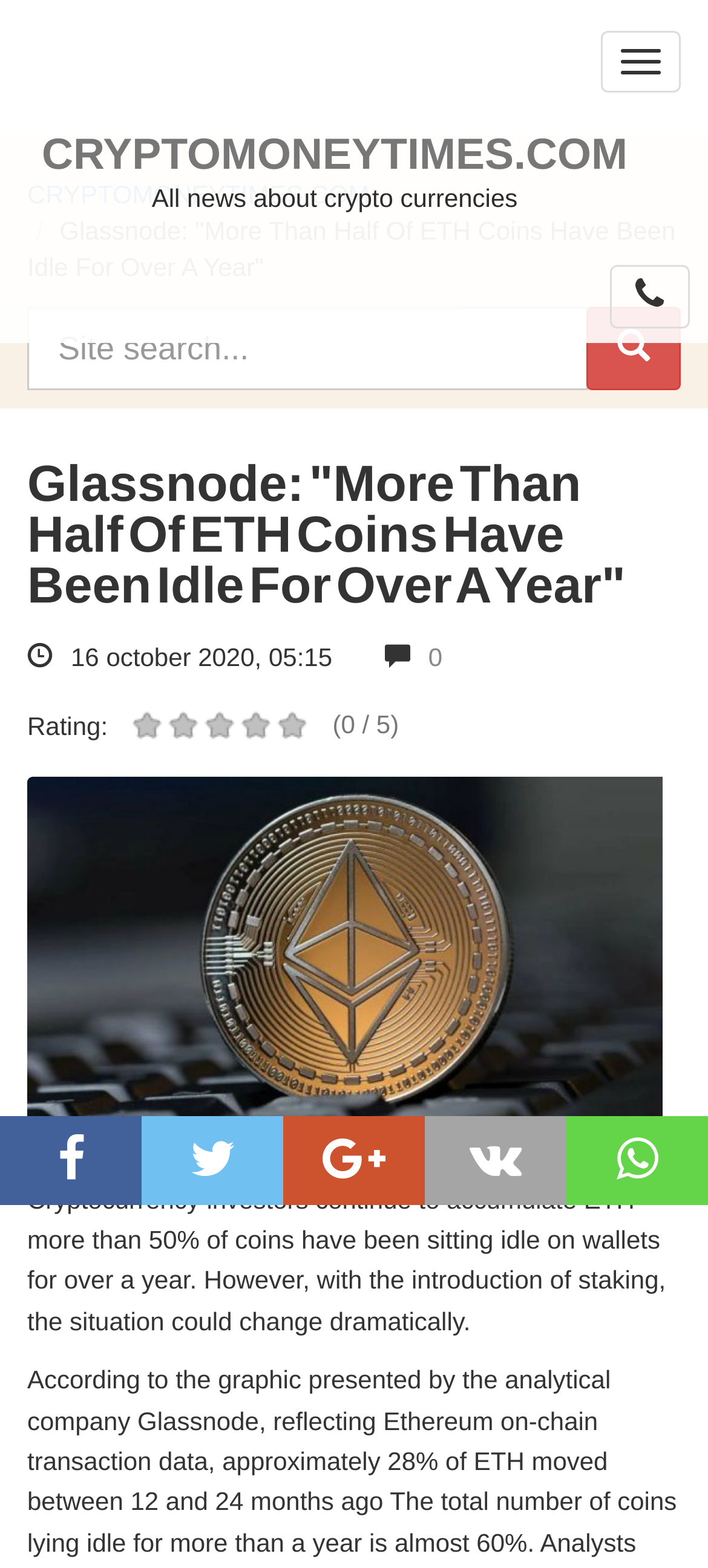Please specify the bounding box coordinates in the format (top-left x, top-left y, bottom-right x, bottom-right y), with values ranging from 0 to 1. Identify the bounding box for the UI component described as follows: Valentines Week End 2014 →

None